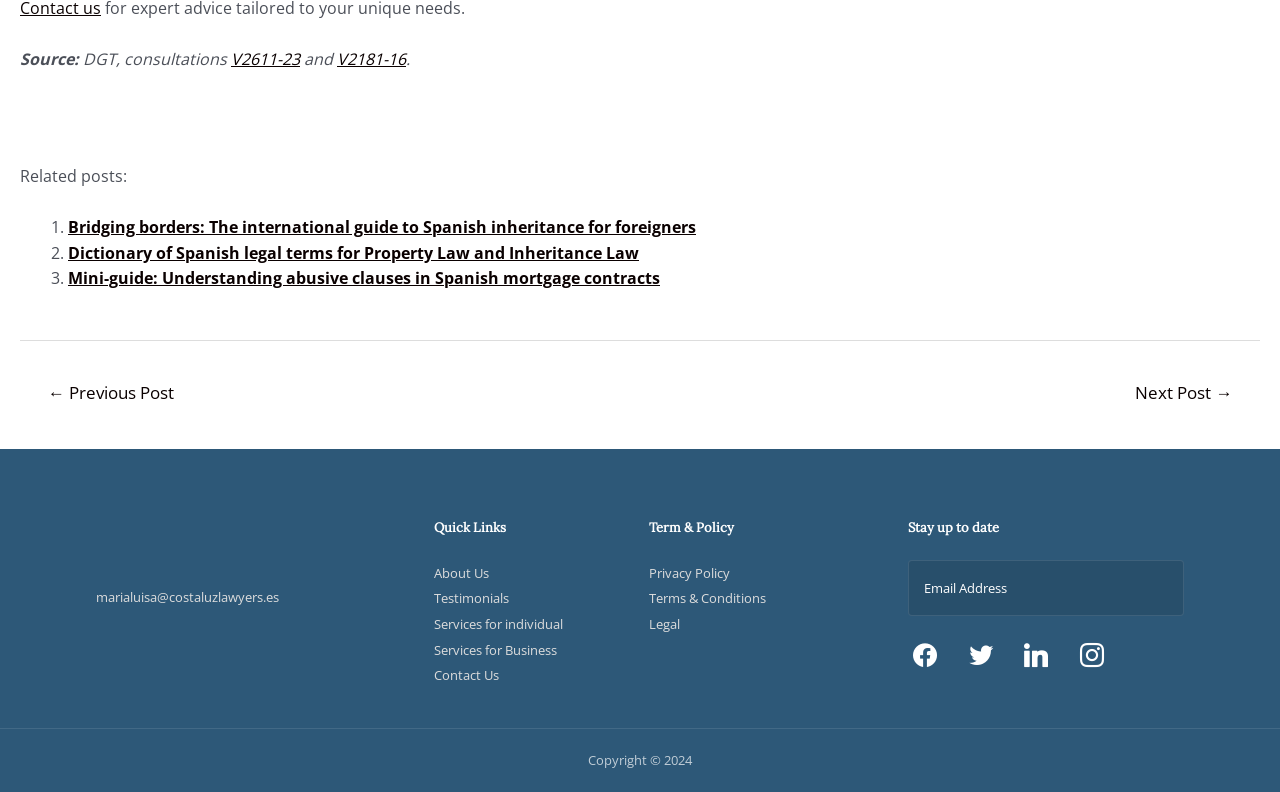Please find the bounding box coordinates of the element's region to be clicked to carry out this instruction: "Click on the 'Privacy Policy' link".

[0.507, 0.712, 0.57, 0.735]